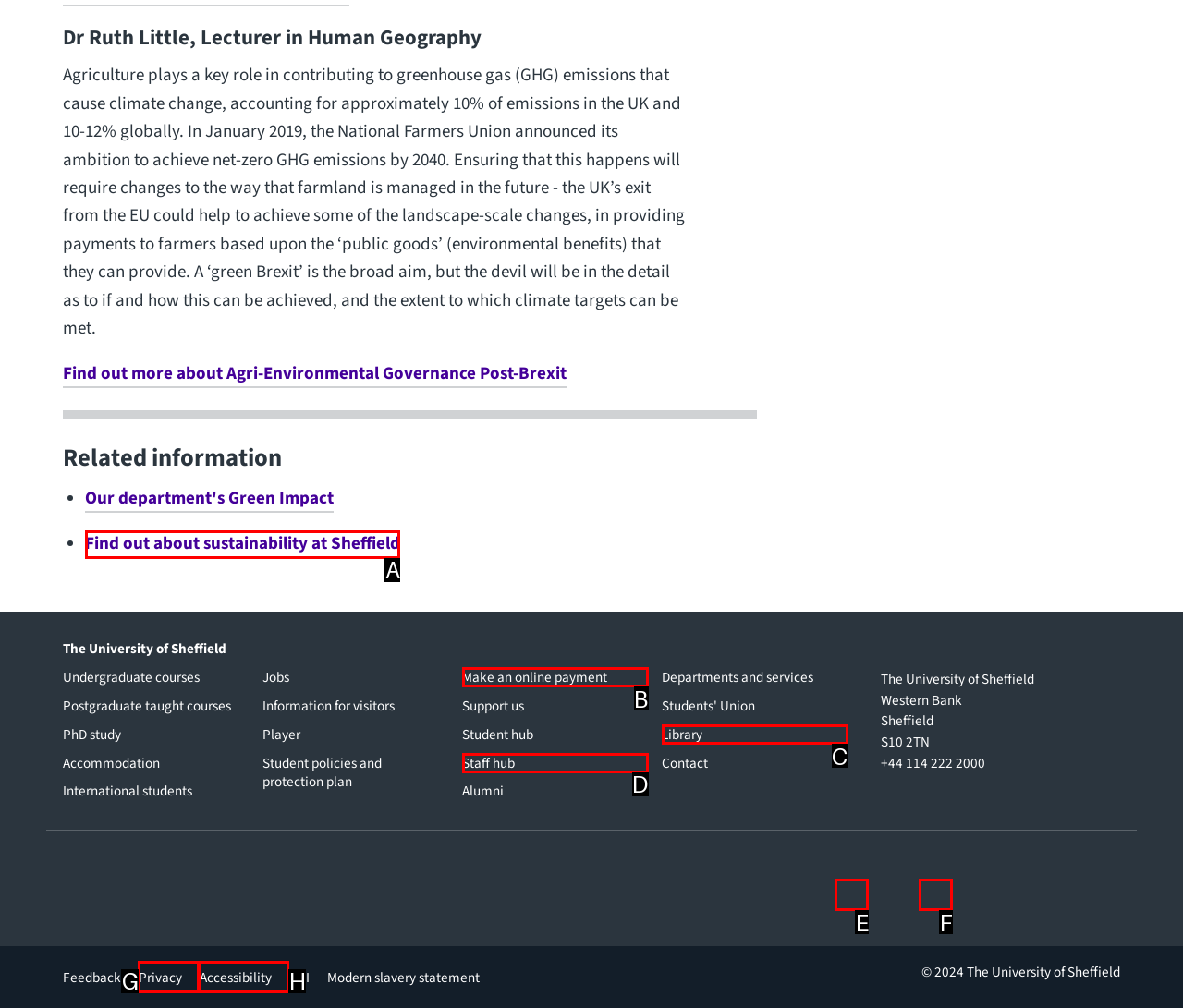Tell me which one HTML element I should click to complete this task: Learn about sustainability at Sheffield Answer with the option's letter from the given choices directly.

A